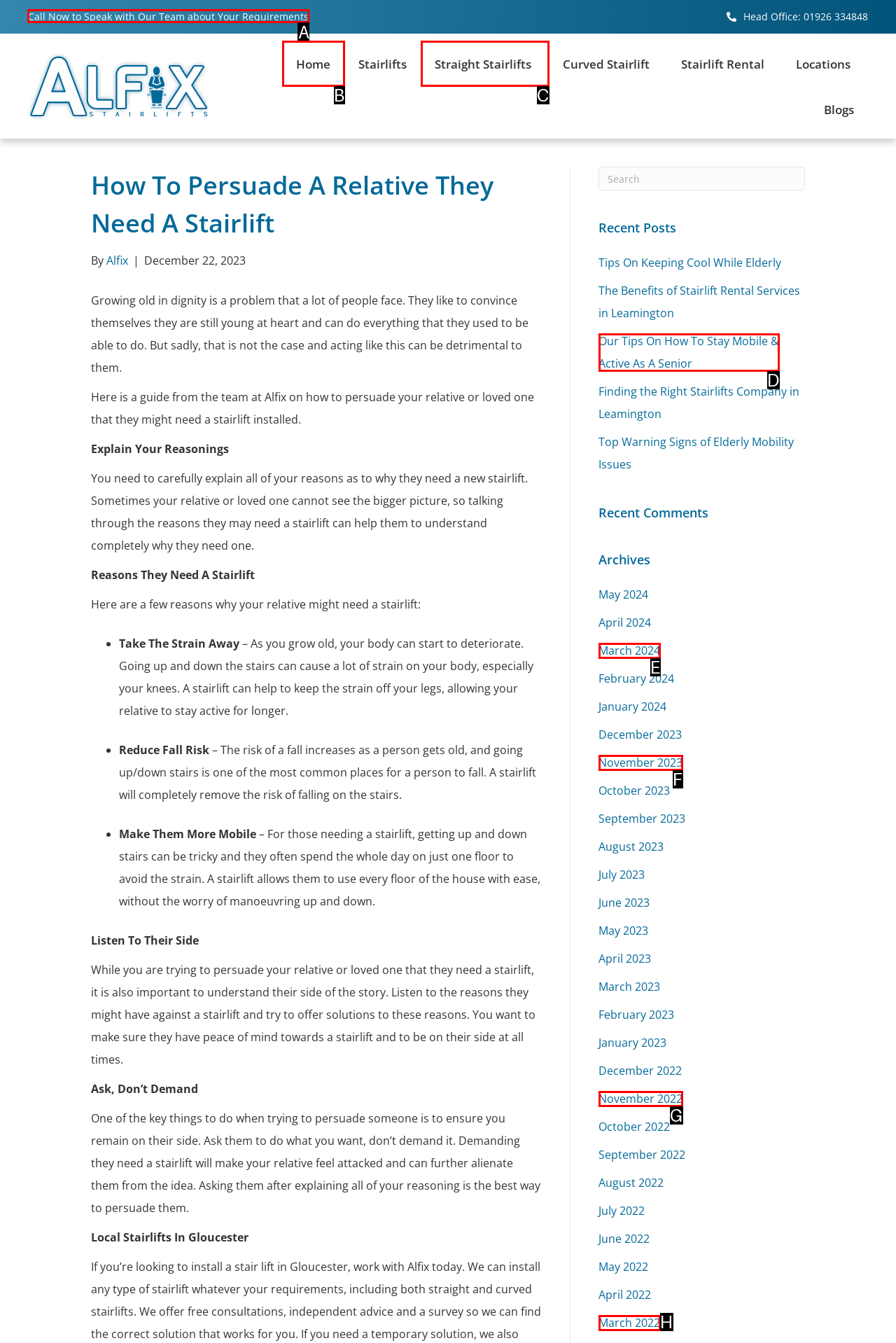Identify the letter of the UI element needed to carry out the task: Call to speak with the team
Reply with the letter of the chosen option.

A